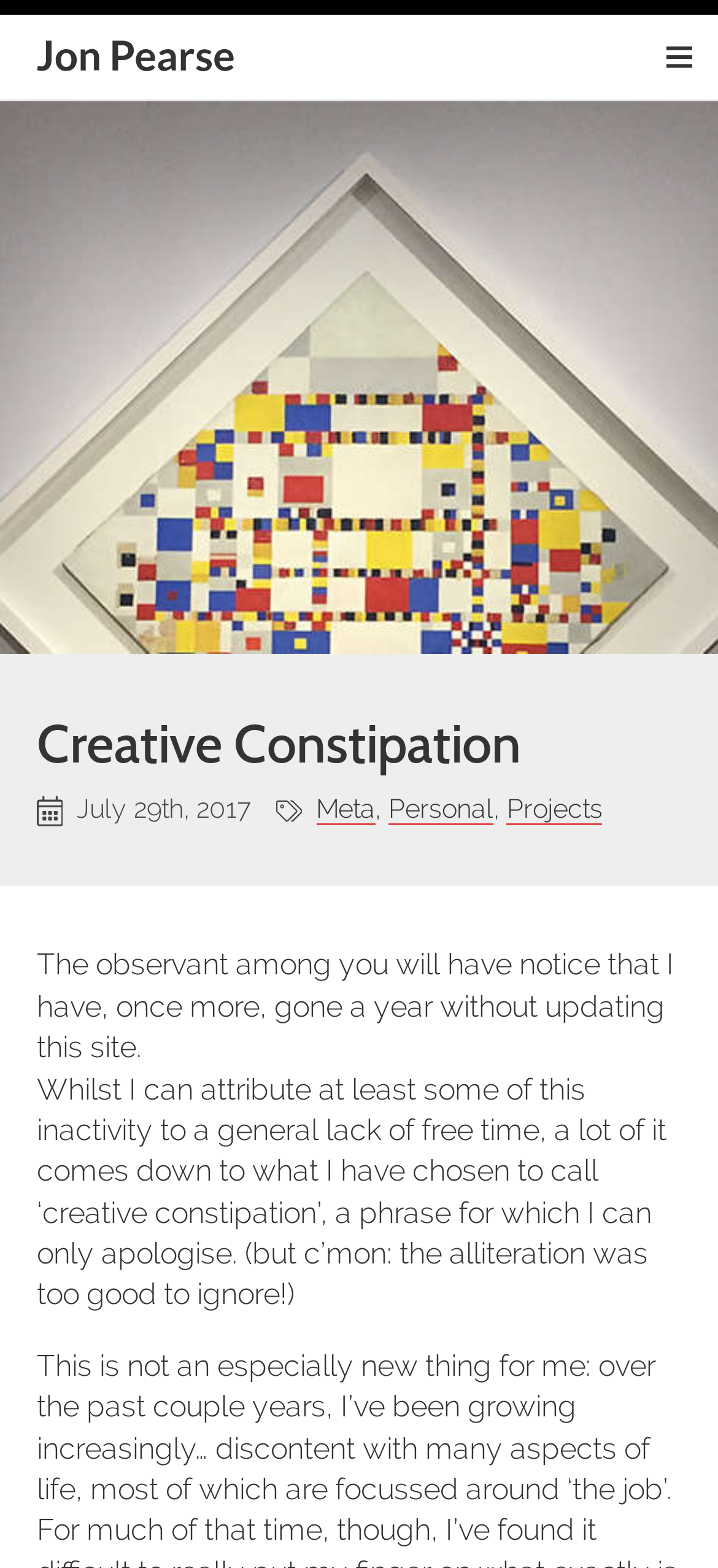What is the author's current emotional state?
Give a one-word or short-phrase answer derived from the screenshot.

Dissatisfied